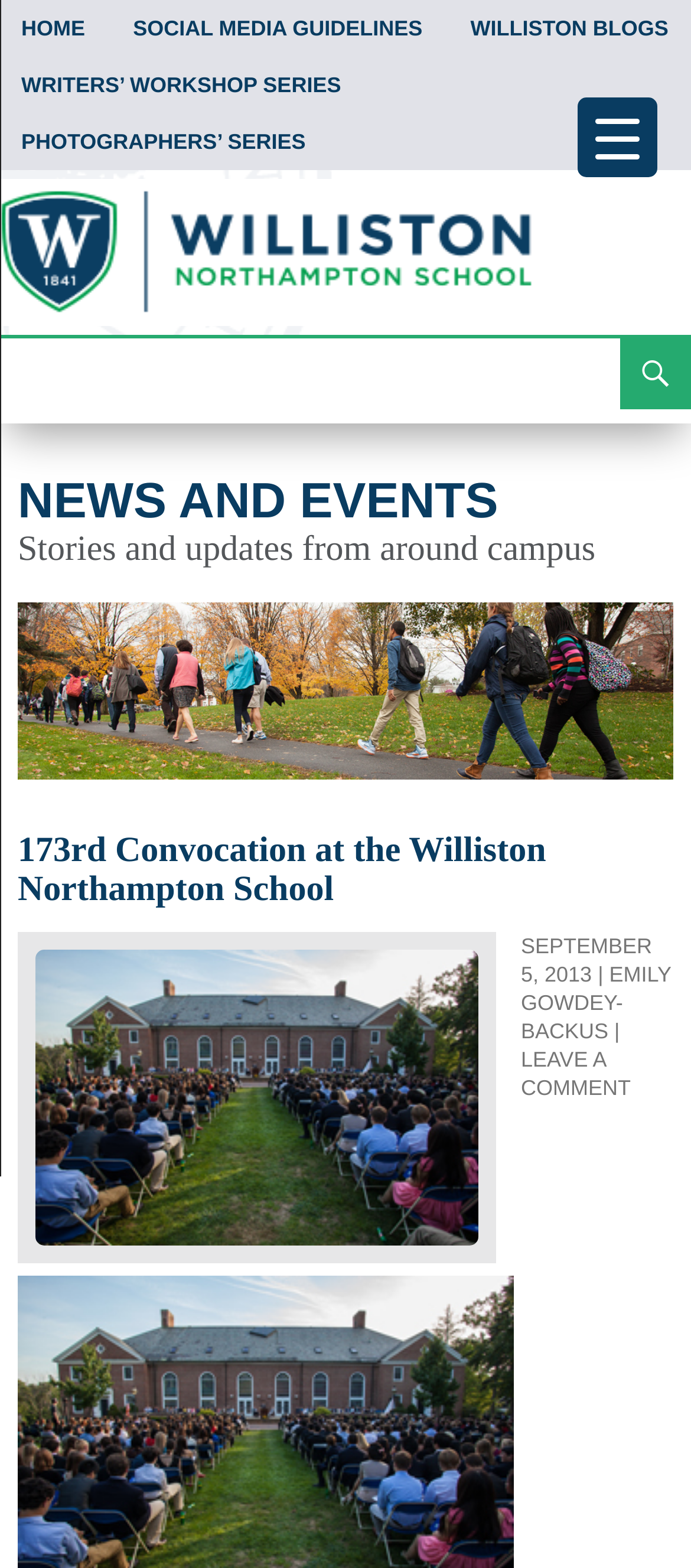Please locate the bounding box coordinates of the region I need to click to follow this instruction: "view news and events".

[0.026, 0.302, 0.721, 0.337]